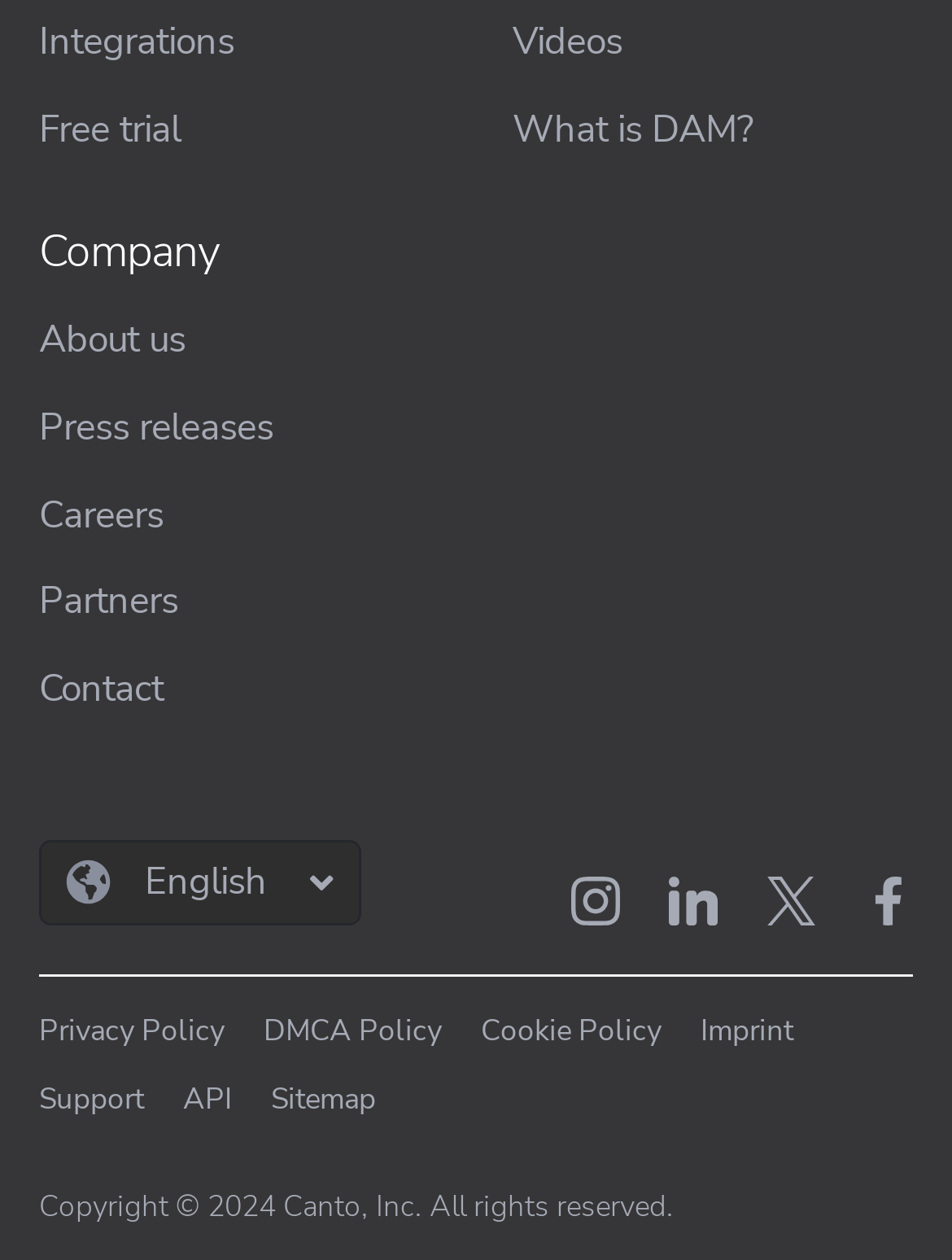What is the company section about?
Please provide a detailed and comprehensive answer to the question.

The company section is about providing information about the company, which includes links to 'About us', 'Press releases', 'Careers', 'Partners', and 'Contact' pages. This section is located at the top left of the webpage, with the heading 'Company'.